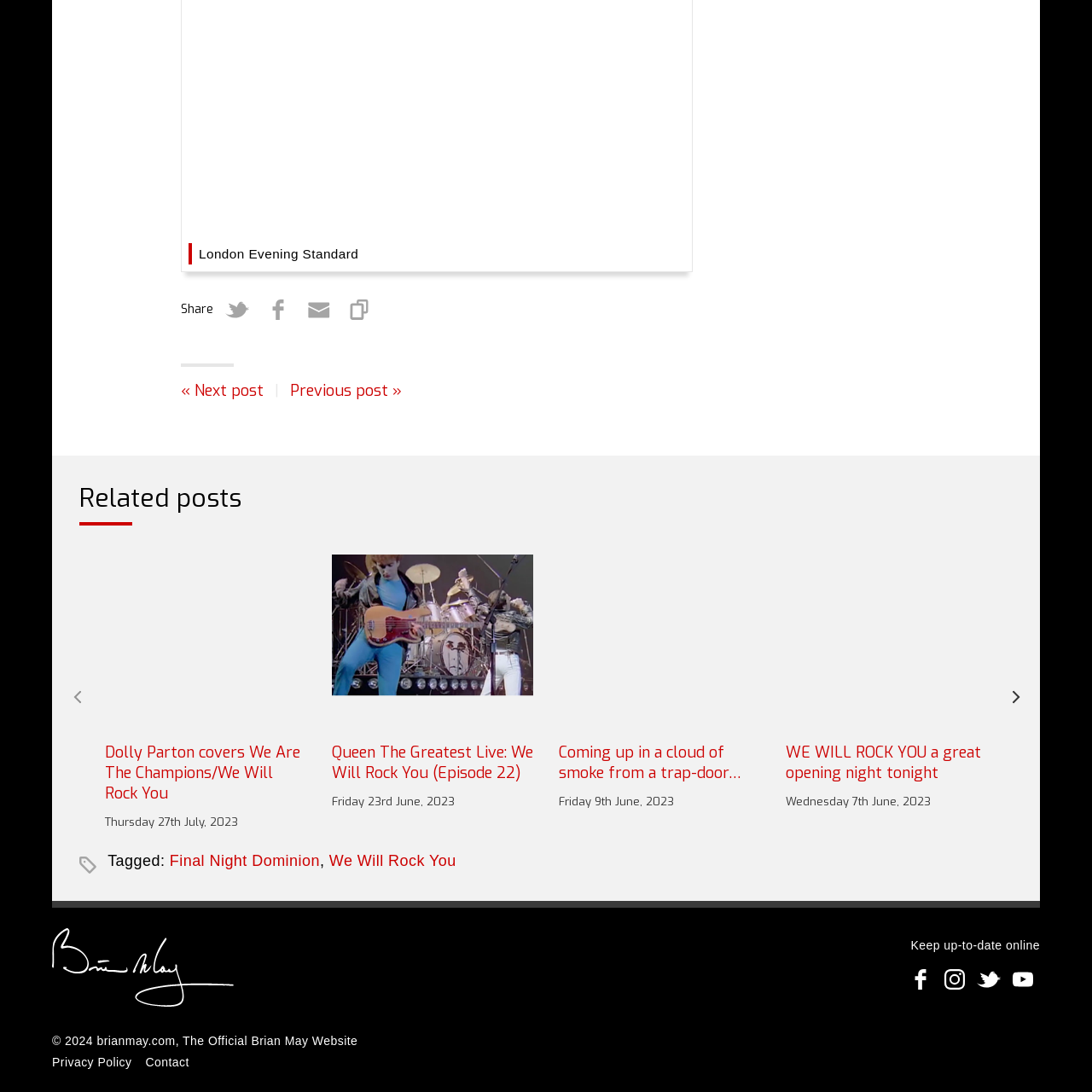What is the purpose of the album's presentation? Look at the image outlined by the red bounding box and provide a succinct answer in one word or a brief phrase.

To engage fans